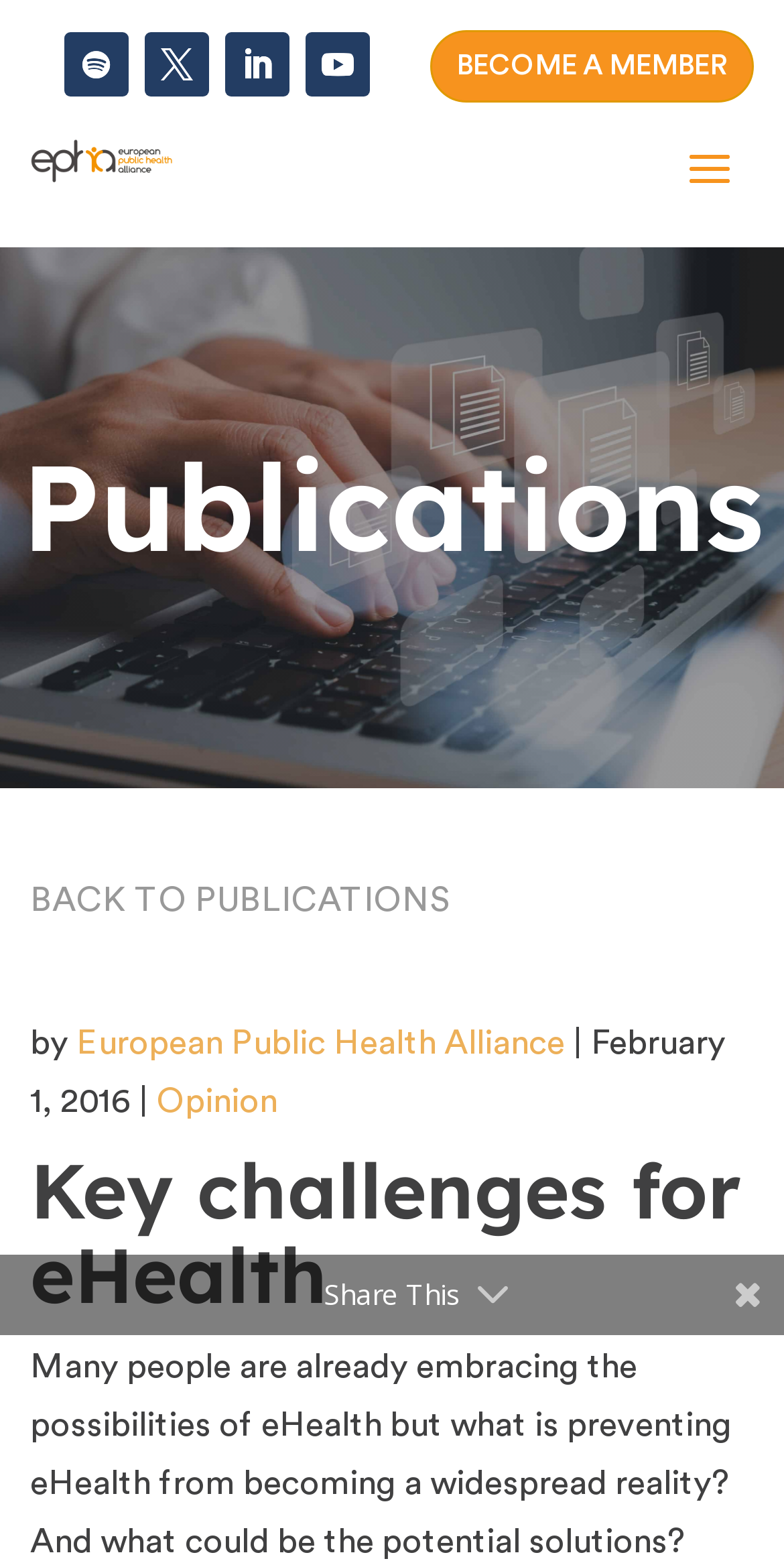Please determine the bounding box coordinates of the element to click on in order to accomplish the following task: "Click the BECOME A MEMBER link". Ensure the coordinates are four float numbers ranging from 0 to 1, i.e., [left, top, right, bottom].

[0.549, 0.019, 0.962, 0.065]